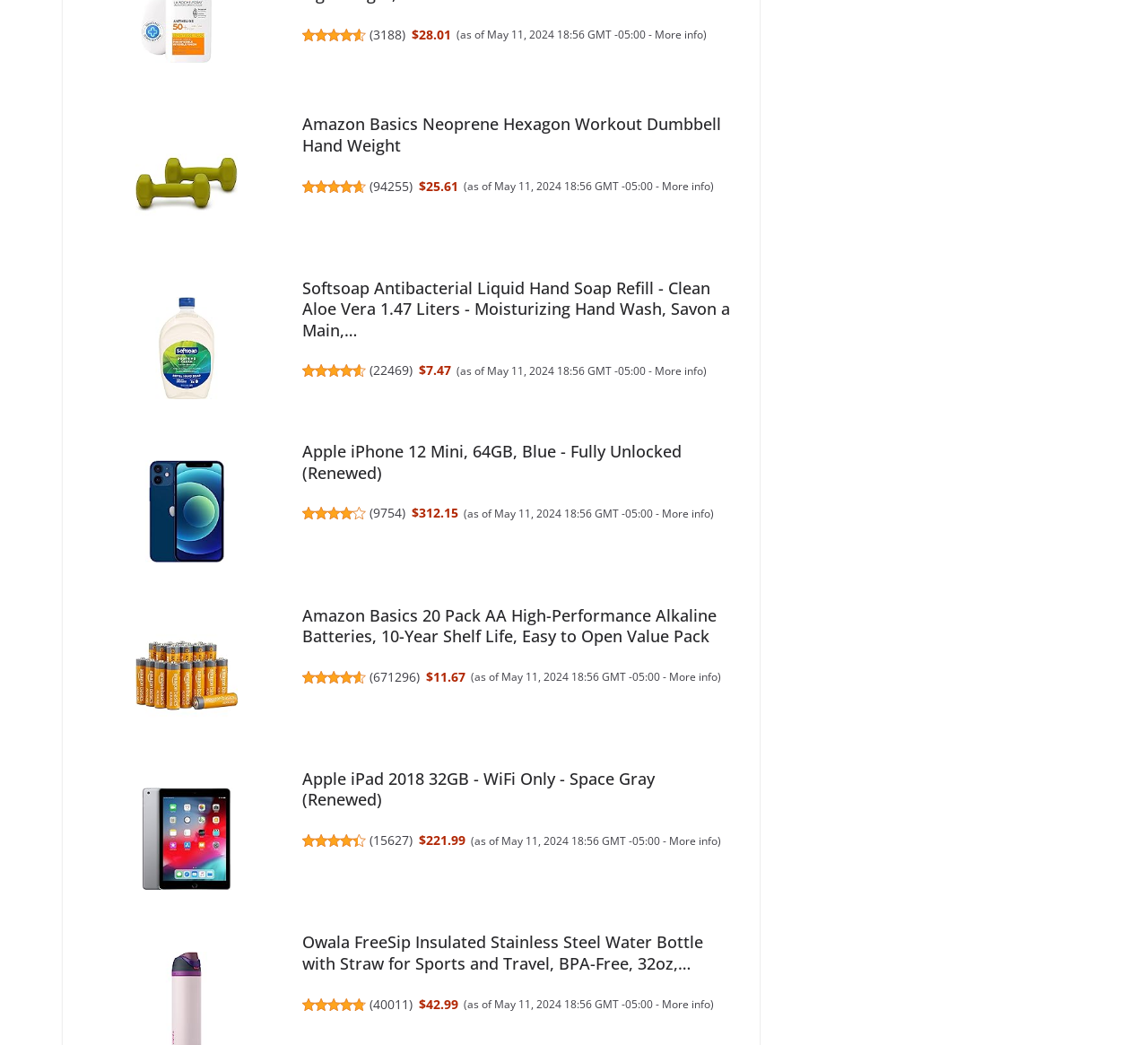How many reviews are there for the Softsoap Antibacterial Liquid Hand Soap Refill?
Please provide a single word or phrase answer based on the image.

22469